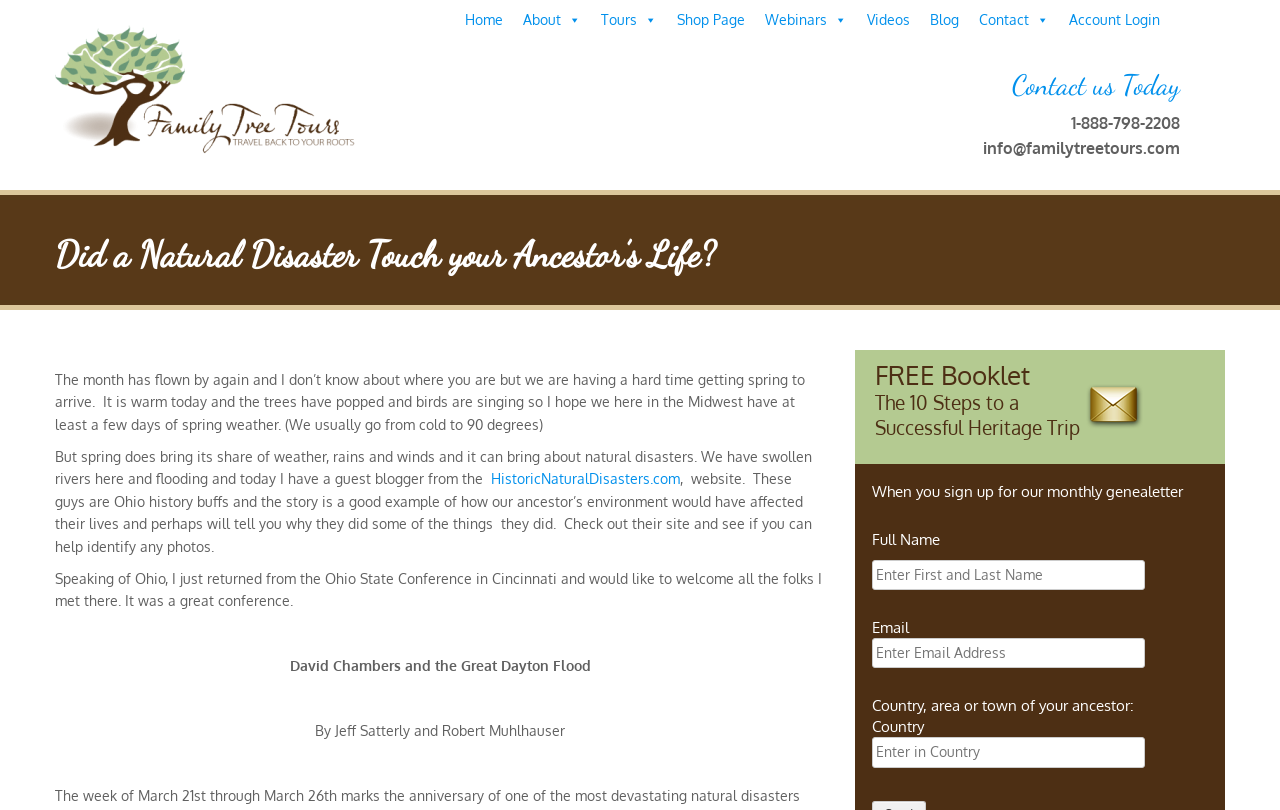Please specify the bounding box coordinates for the clickable region that will help you carry out the instruction: "sign up for newsletter".

None